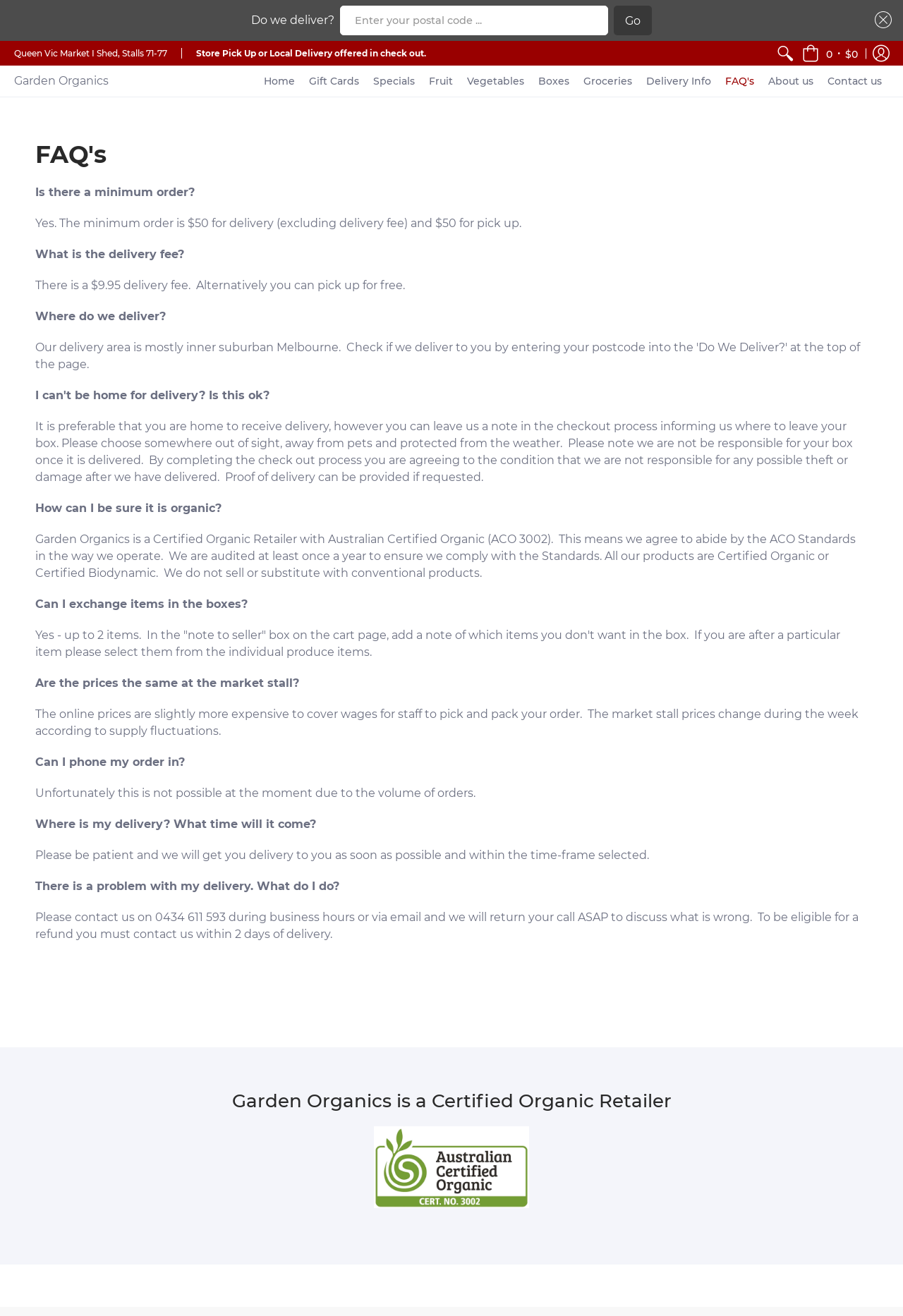Locate the bounding box coordinates of the area you need to click to fulfill this instruction: 'Click on the 'Log in' button'. The coordinates must be in the form of four float numbers ranging from 0 to 1: [left, top, right, bottom].

[0.959, 0.031, 0.992, 0.05]